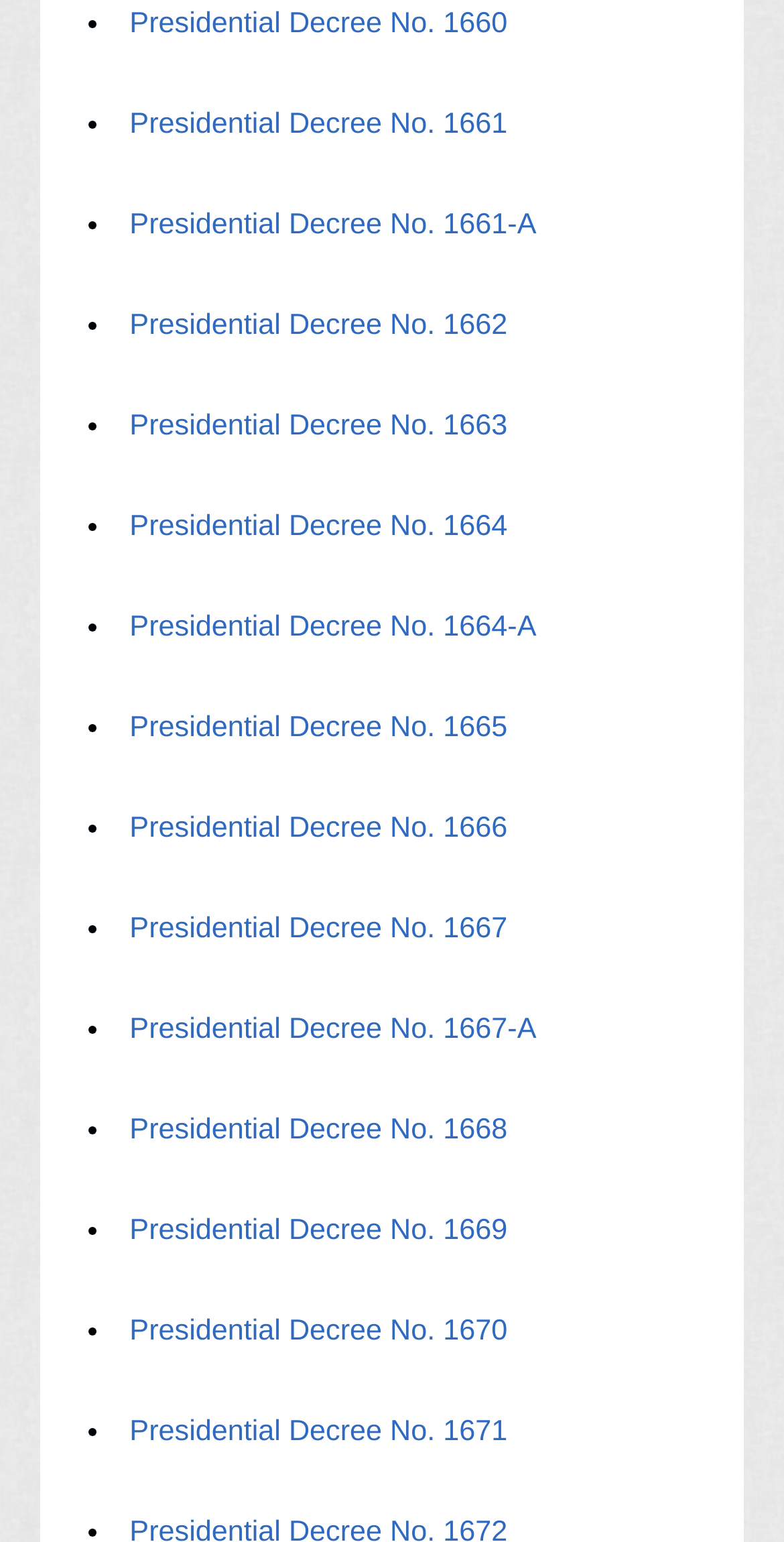Determine the bounding box coordinates of the clickable area required to perform the following instruction: "Go to the Home page". The coordinates should be represented as four float numbers between 0 and 1: [left, top, right, bottom].

None